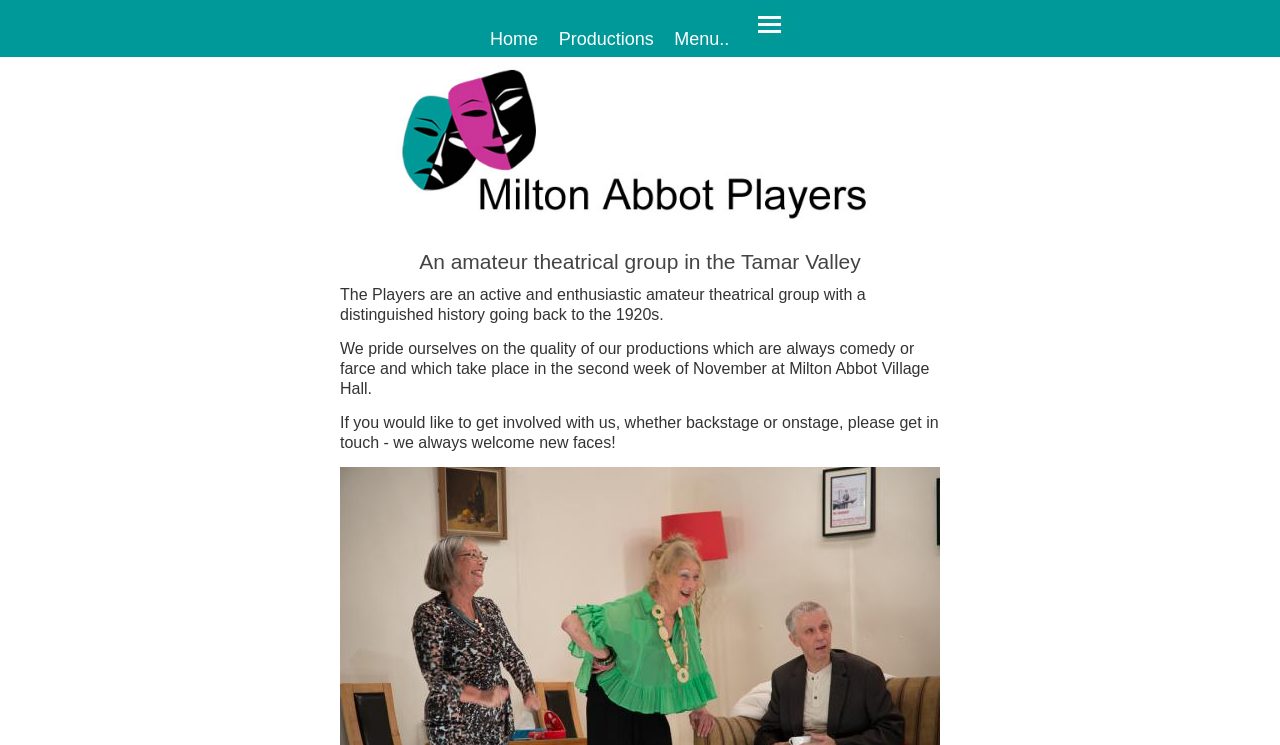Describe all the significant parts and information present on the webpage.

The webpage is about the Milton Abbot Players, an amateur theatrical group based in the Tamar Valley. At the top of the page, there are four links: "Home", "Productions", "Menu..", and "Menu", which are positioned horizontally next to each other. The "Menu" link has an accompanying image with the same name.

Below the links, there is a large header section that spans the entire width of the page. Within this section, there is a prominent image of the group's logo, "Milton Abbot Players", which is centered.

Underneath the header section, there is a heading that reads "An amateur theatrical group in the Tamar Valley". Below this heading, there are three paragraphs of text that provide more information about the group. The first paragraph describes the group's history and enthusiasm. The second paragraph explains the type of productions they put on and where they take place. The third paragraph invites readers to get involved with the group, whether backstage or onstage.

Overall, the webpage has a simple and clean layout, with a clear focus on providing information about the Milton Abbot Players and their activities.